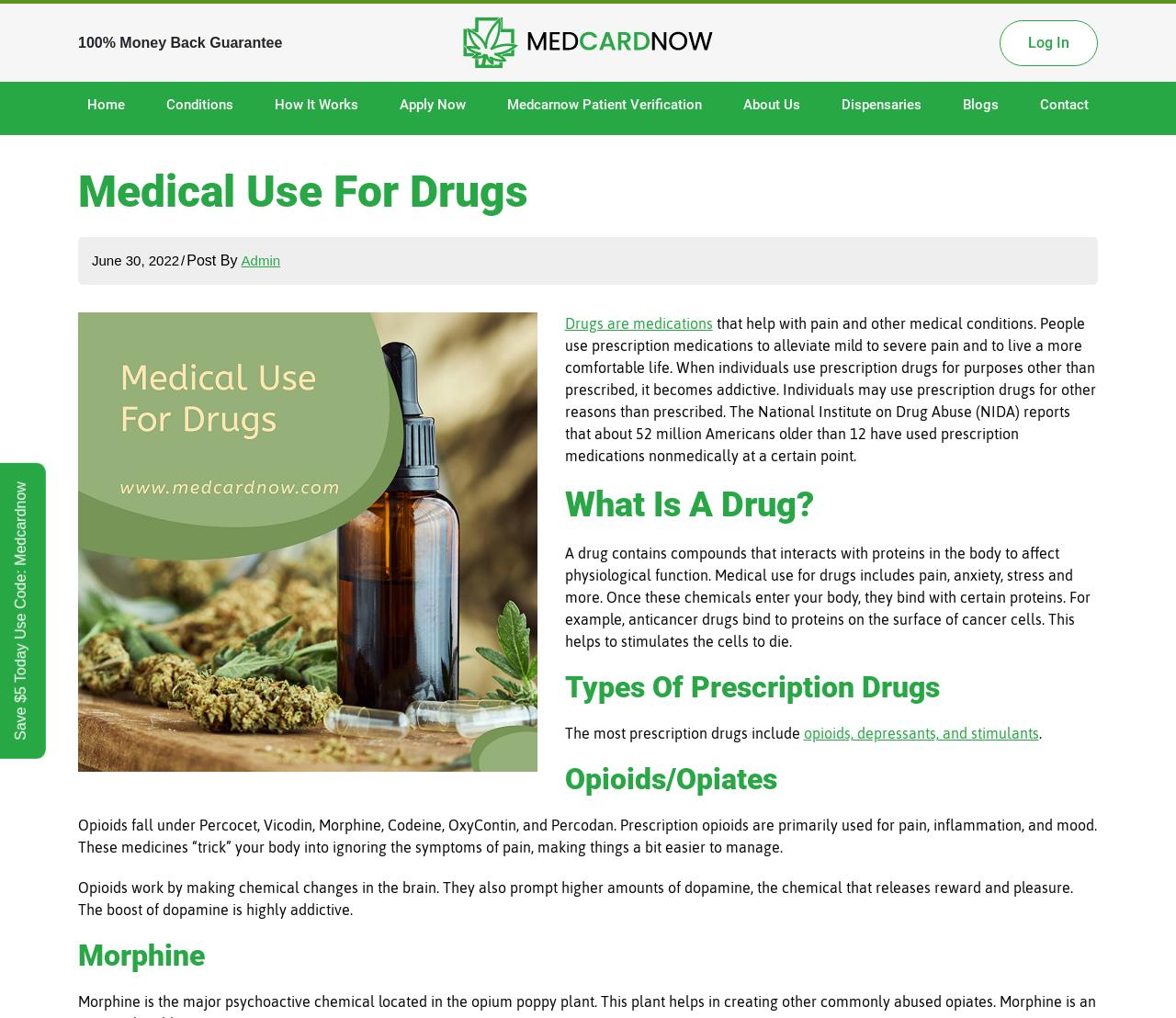What is released by opioids in the brain?
Provide a thorough and detailed answer to the question.

The webpage explains that opioids work by making chemical changes in the brain and prompt higher amounts of dopamine, the chemical that releases reward and pleasure, as mentioned in the StaticText element with the text 'They also prompt higher amounts of dopamine, the chemical that releases reward and pleasure'.